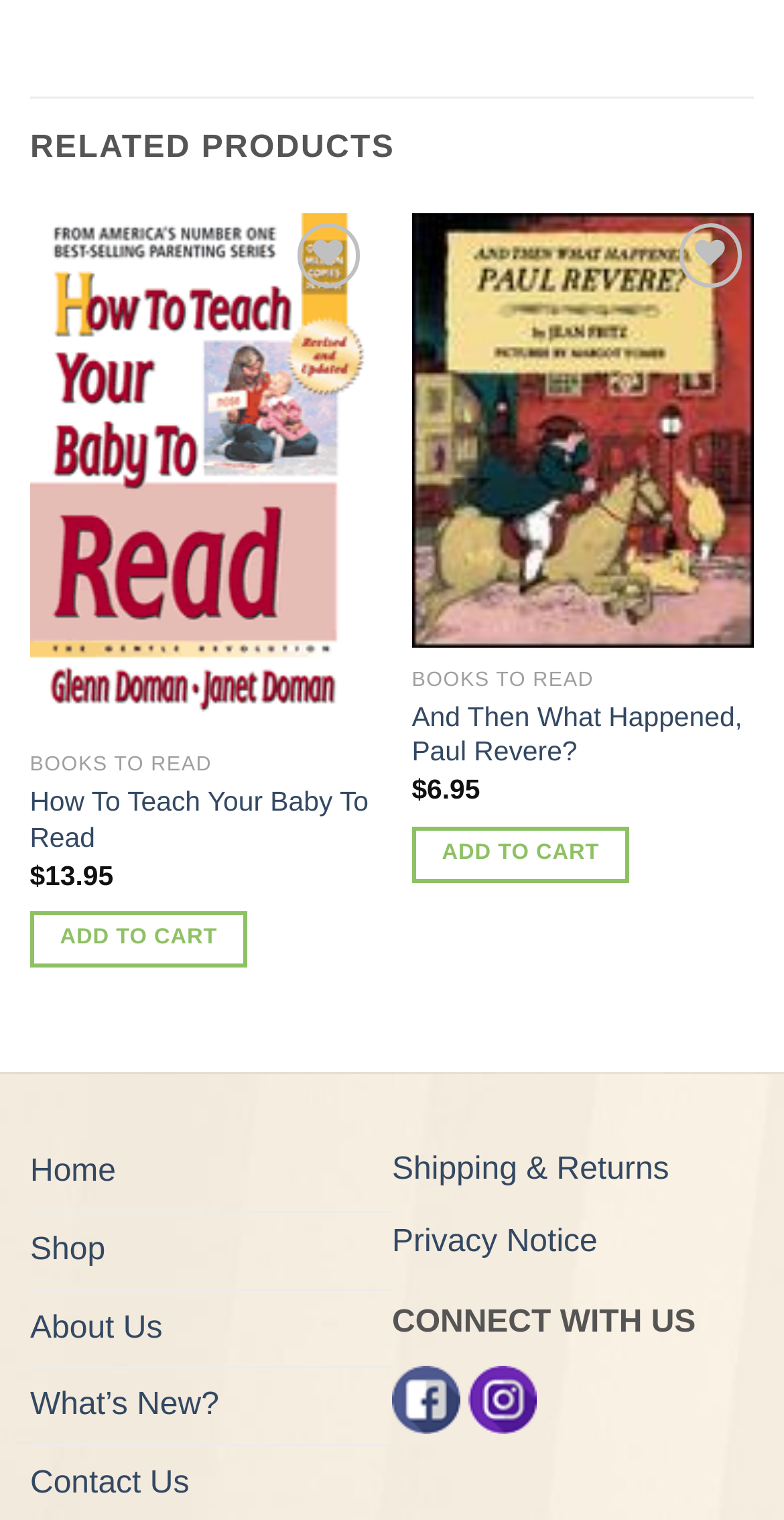Answer in one word or a short phrase: 
What social media platforms are listed at the bottom of the page?

Facebook and Instagram